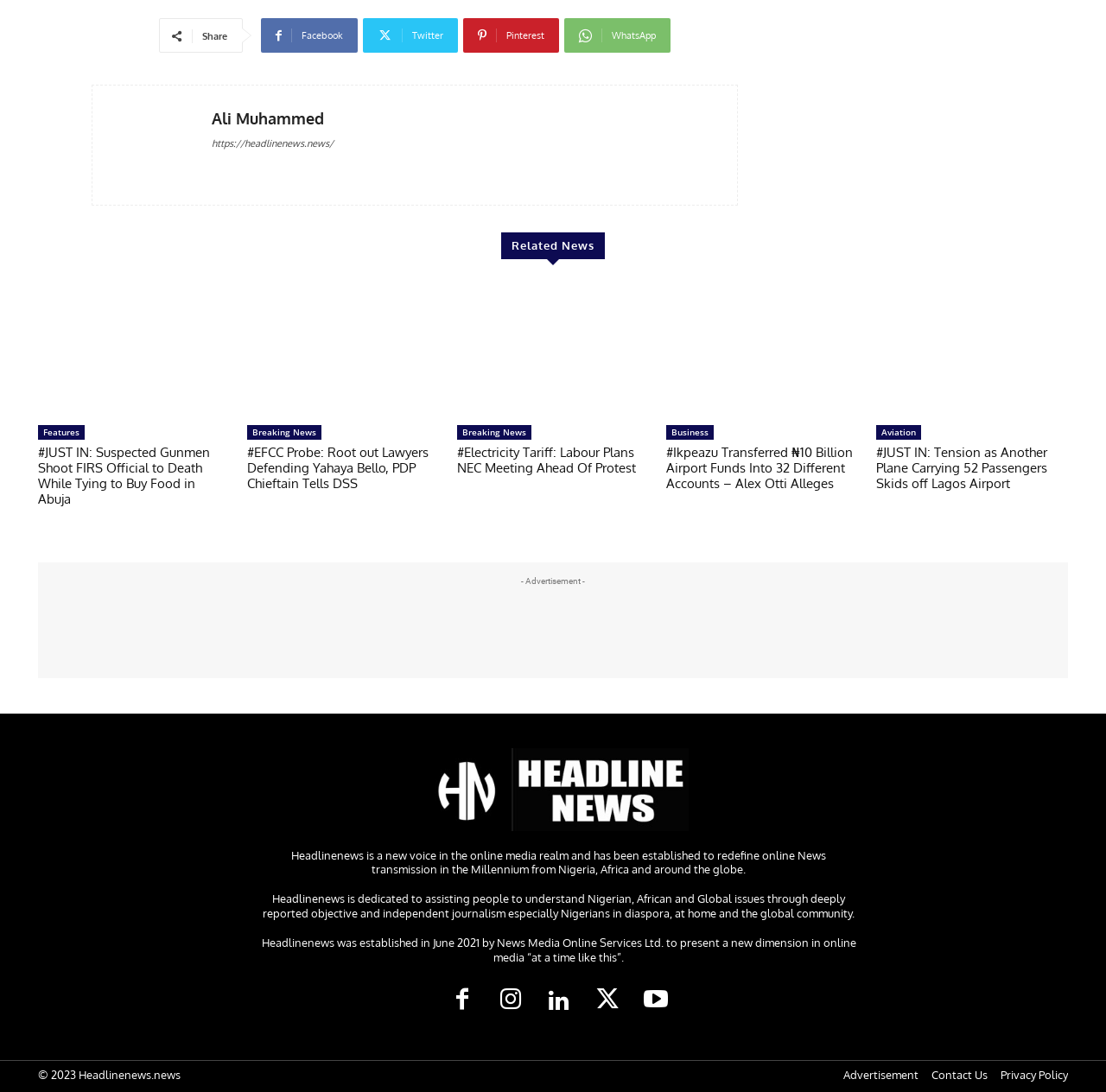What is the name of the website?
Your answer should be a single word or phrase derived from the screenshot.

Headlinenews